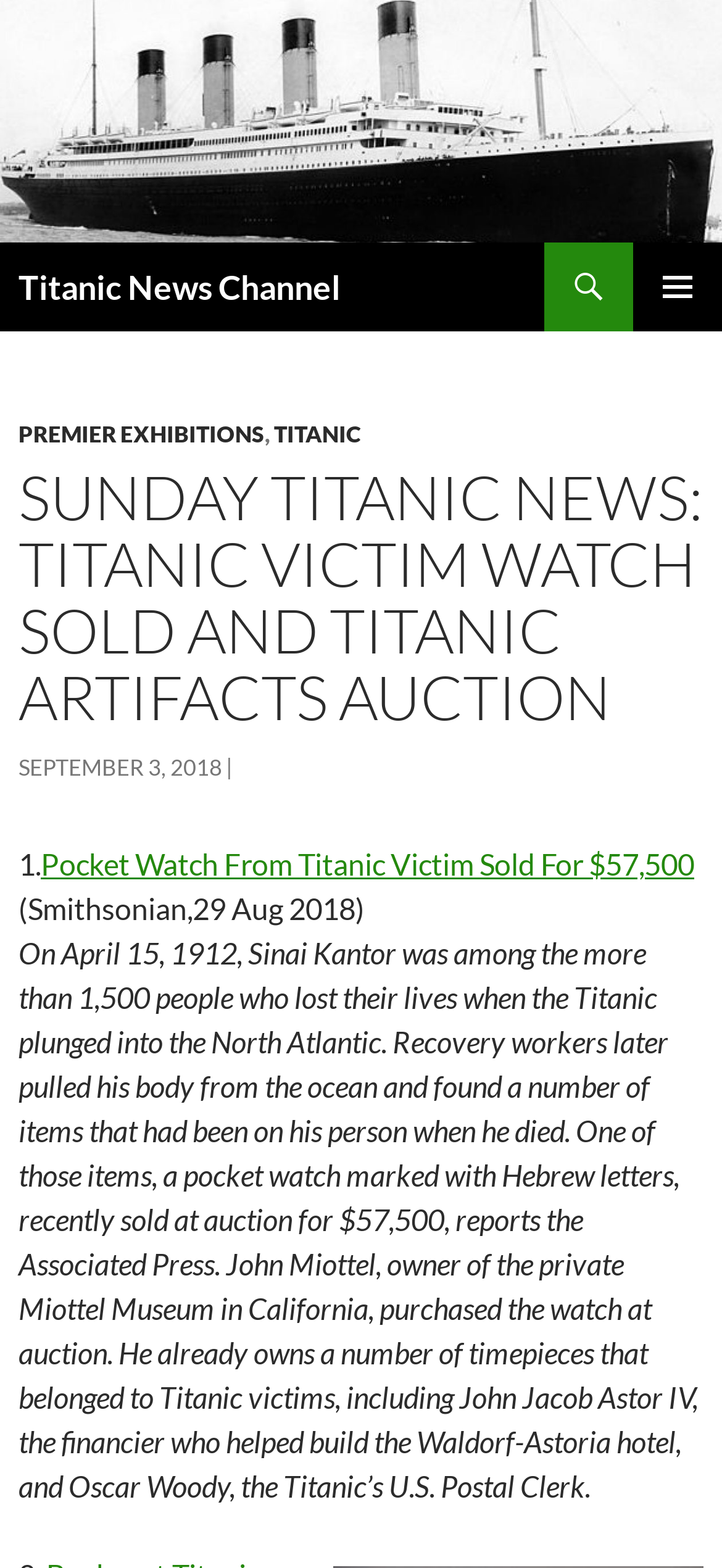Using the element description: "Titanic News Channel", determine the bounding box coordinates for the specified UI element. The coordinates should be four float numbers between 0 and 1, [left, top, right, bottom].

[0.026, 0.155, 0.472, 0.211]